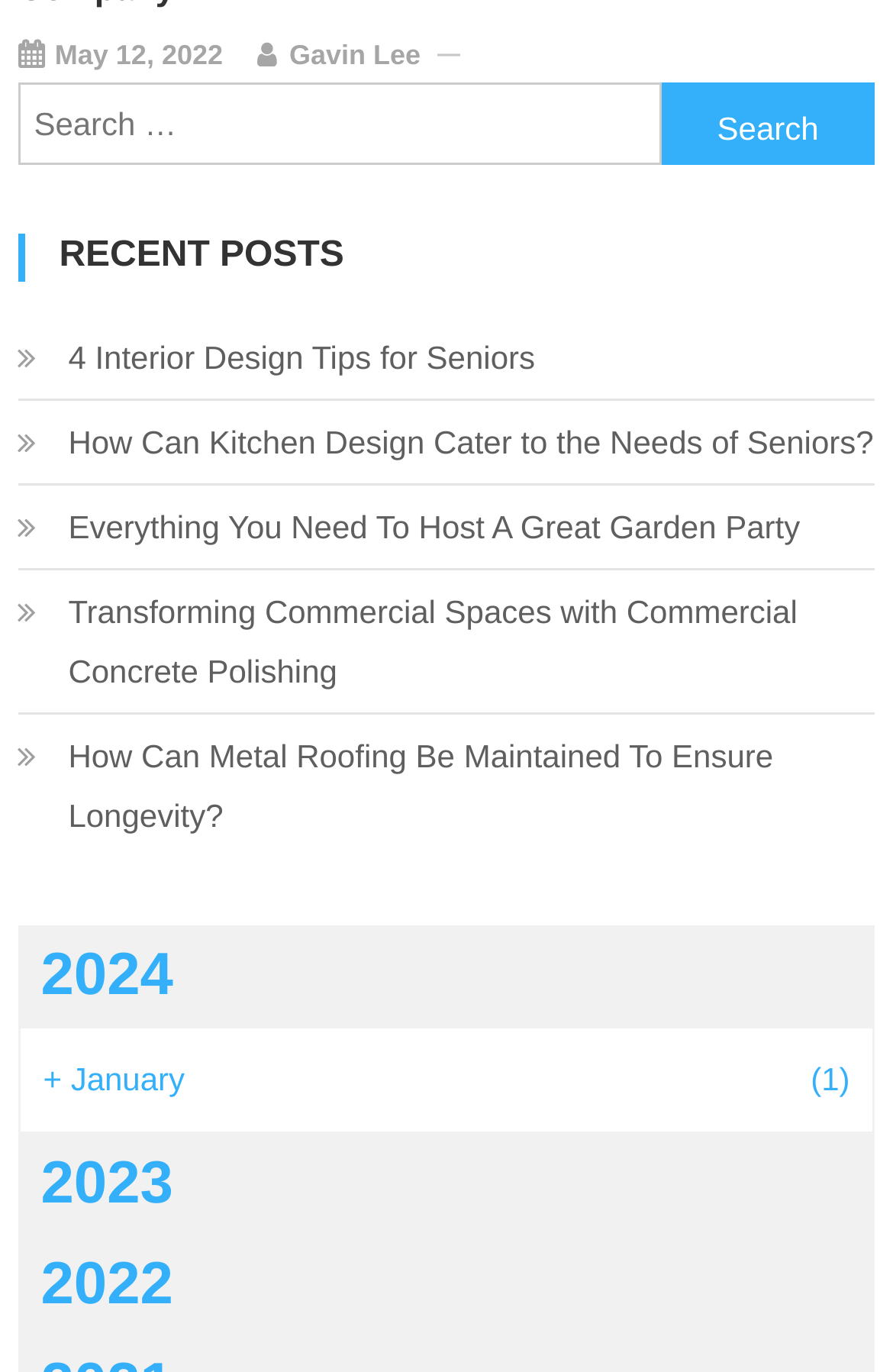Locate the bounding box coordinates of the area to click to fulfill this instruction: "Search for something". The bounding box should be presented as four float numbers between 0 and 1, in the order [left, top, right, bottom].

[0.02, 0.06, 0.98, 0.12]